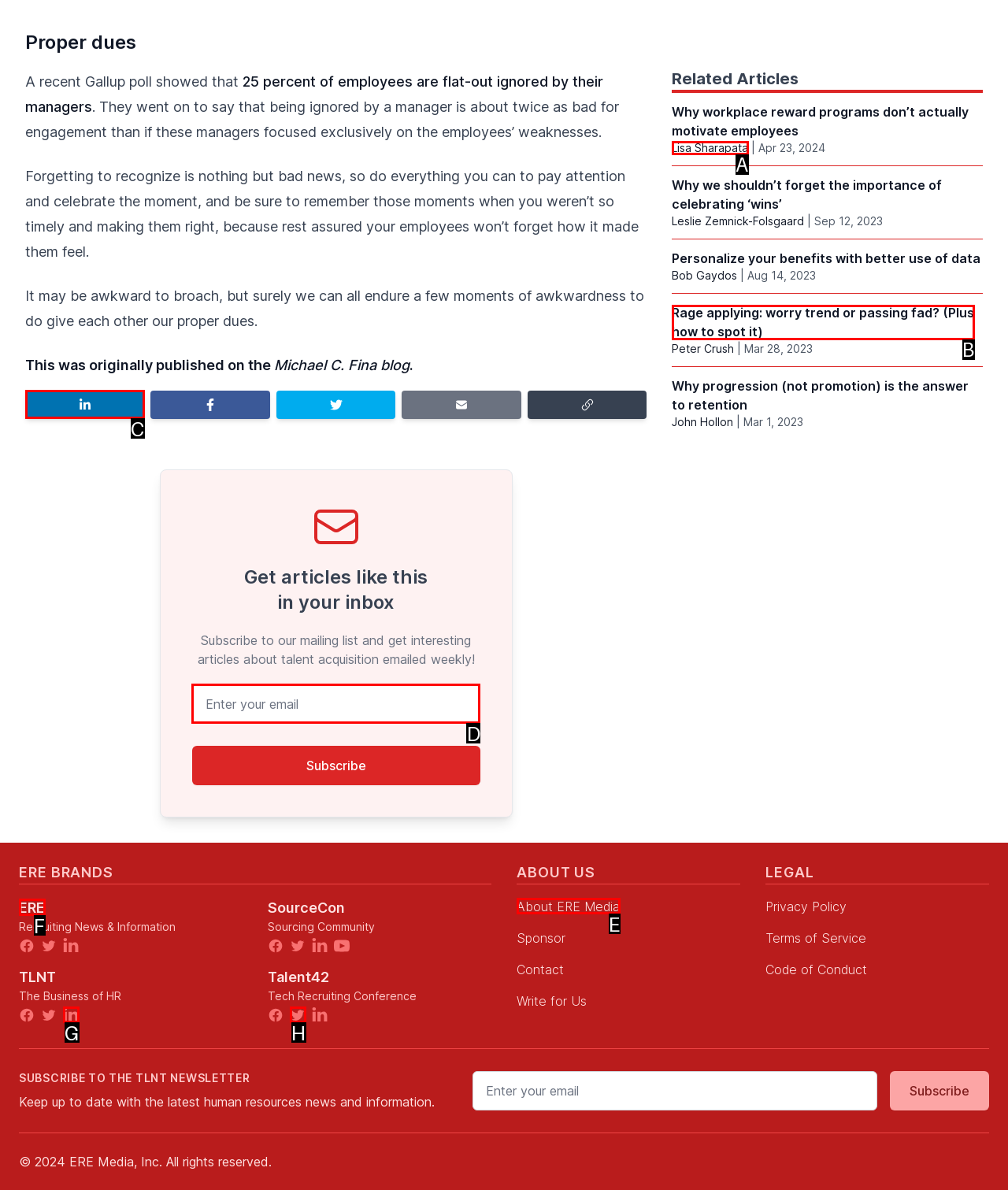For the given instruction: Share on LinkedIn, determine which boxed UI element should be clicked. Answer with the letter of the corresponding option directly.

C